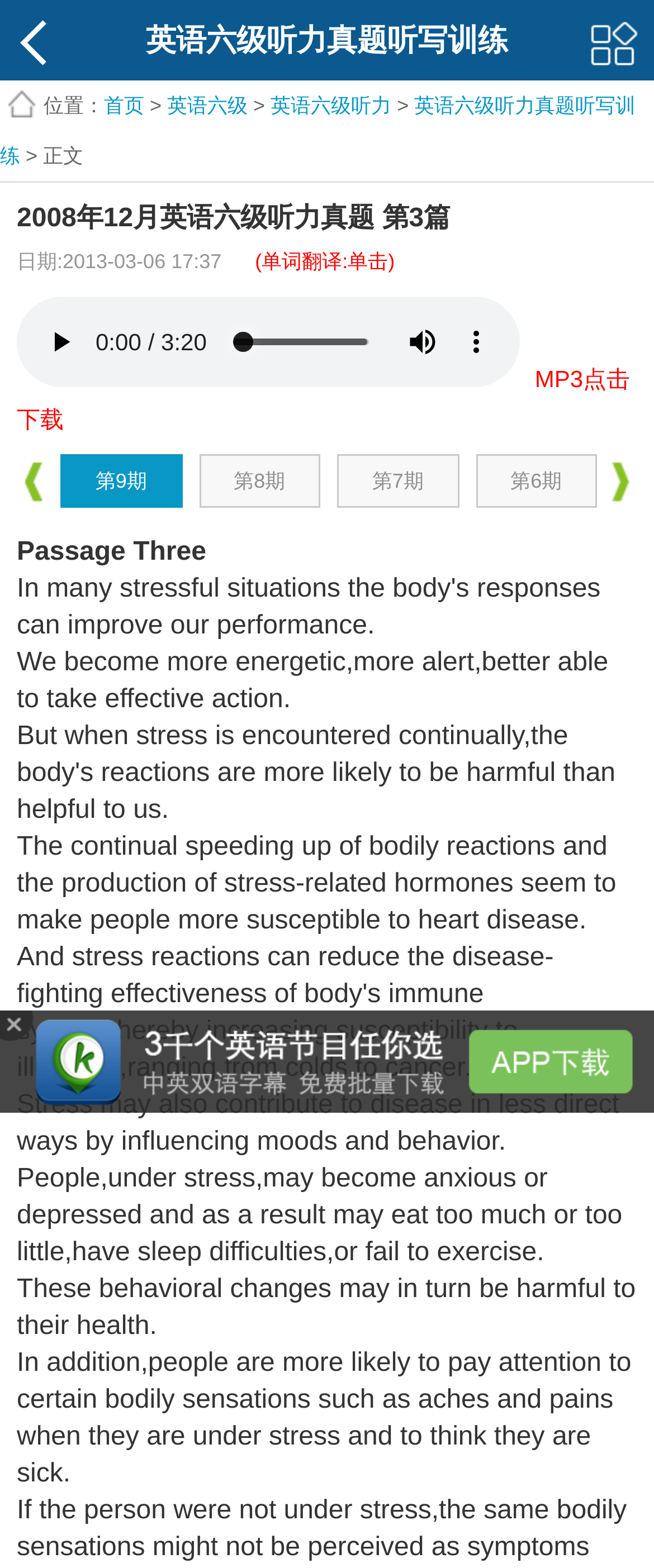Can you specify the bounding box coordinates for the region that should be clicked to fulfill this instruction: "go to the homepage".

[0.159, 0.06, 0.221, 0.075]